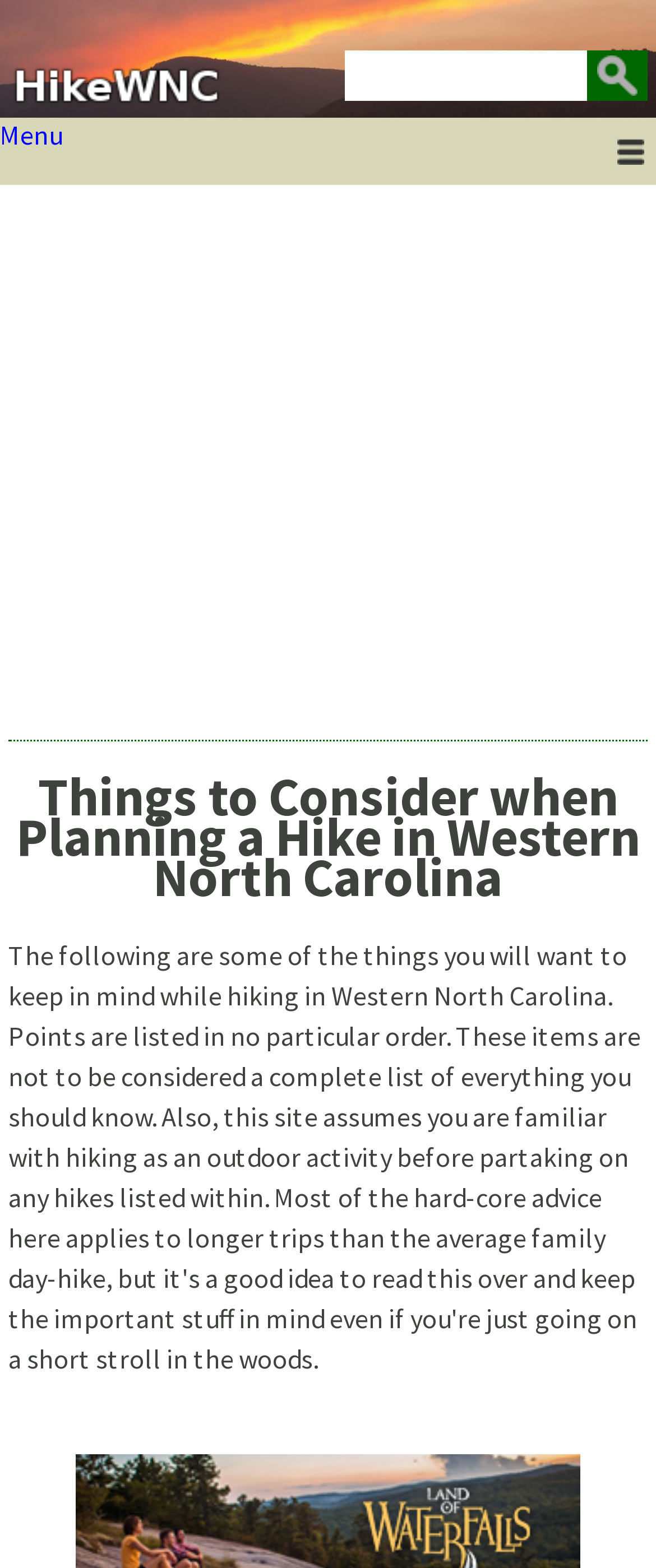Construct a comprehensive caption that outlines the webpage's structure and content.

The webpage is about planning a hike in Western North Carolina. At the top of the page, there is a large image of a sunset over Graveyard Fields, taking up the full width of the page. Below the image, there is a search bar with a textbox and a search button, accompanied by a small image. 

To the right of the image, there is a menu link. Below the menu link, there are several hidden links, including TRAILHEADS, TRAILS, HIKES, MAPS, GALLERY, and WNC, which are likely part of a dropdown menu.

On the lower half of the page, there is a large iframe that takes up the full width of the page, containing an advertisement. Above the advertisement, there is a heading that repeats the title of the webpage, "Things to Consider when Planning a Hike in Western North Carolina".